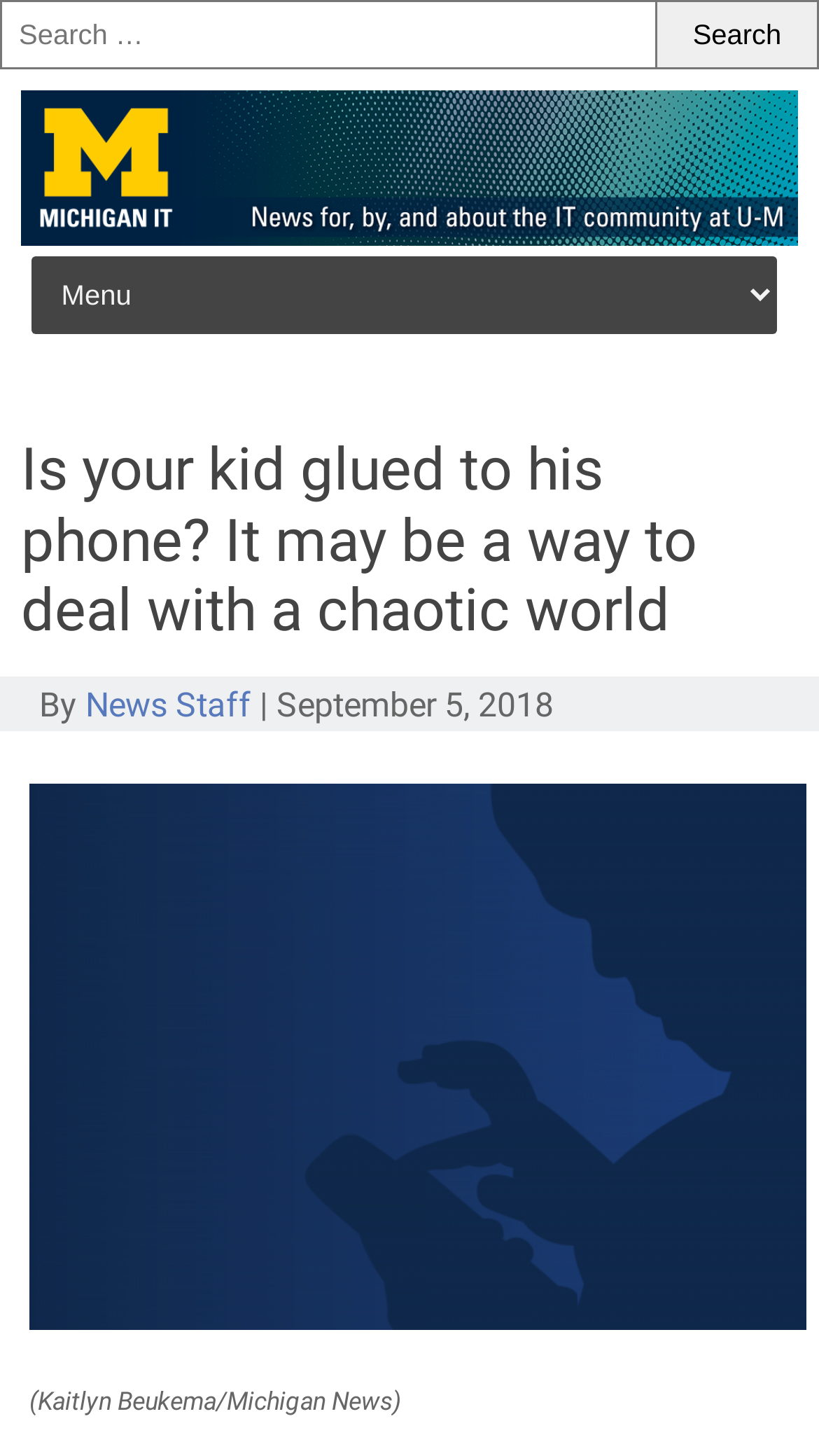When was the article published?
Using the image, answer in one word or phrase.

September 5, 2018